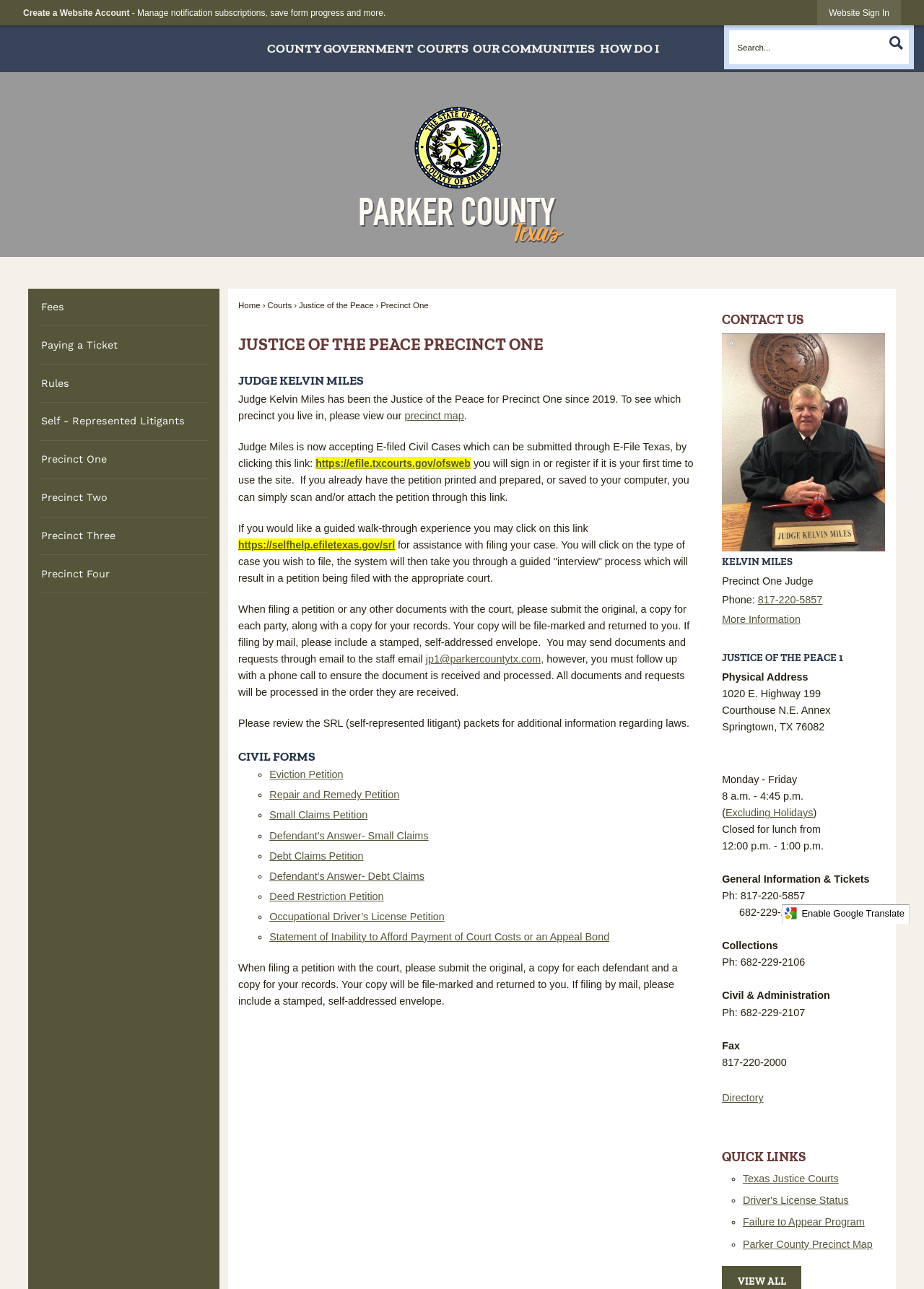What are the office hours of the Justice of the Peace 1 office?
Look at the screenshot and respond with one word or a short phrase.

8 a.m. - 4:45 p.m.